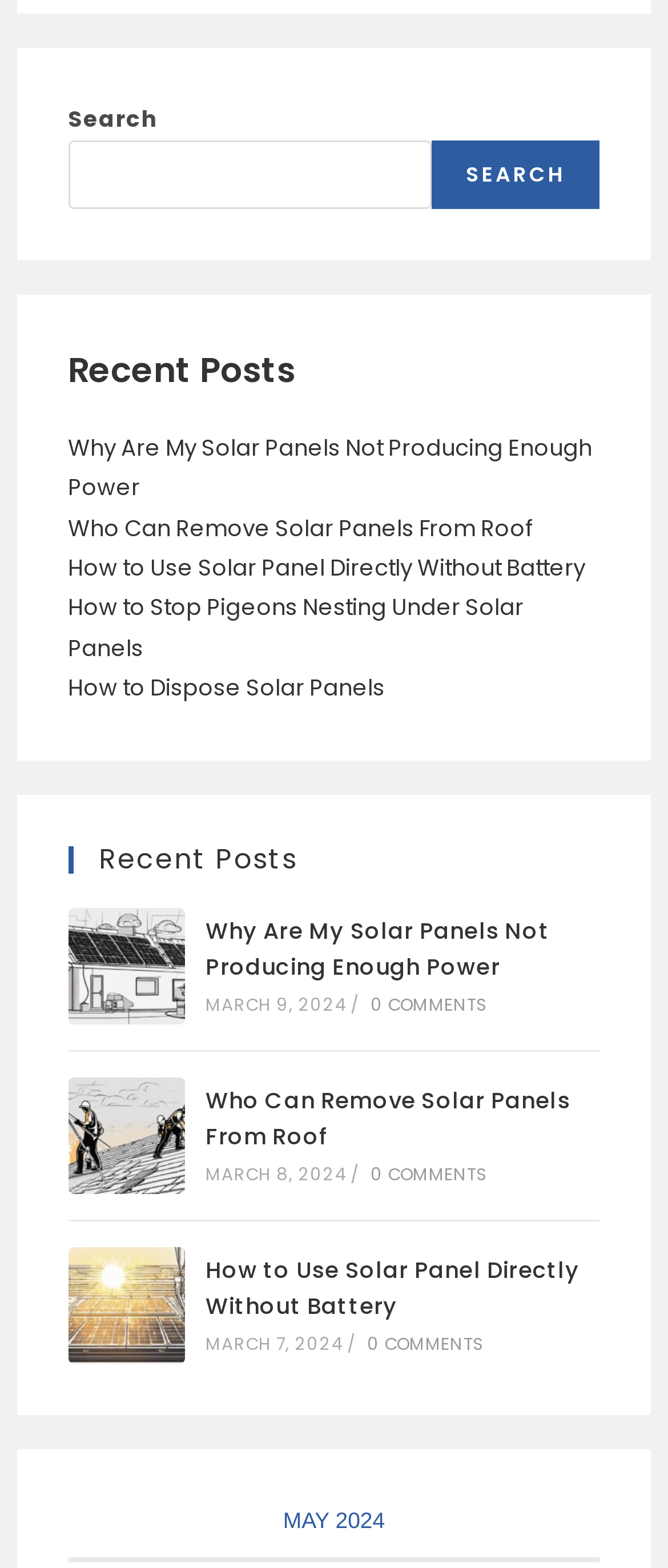Please provide the bounding box coordinates for the element that needs to be clicked to perform the instruction: "View product description". The coordinates must consist of four float numbers between 0 and 1, formatted as [left, top, right, bottom].

None